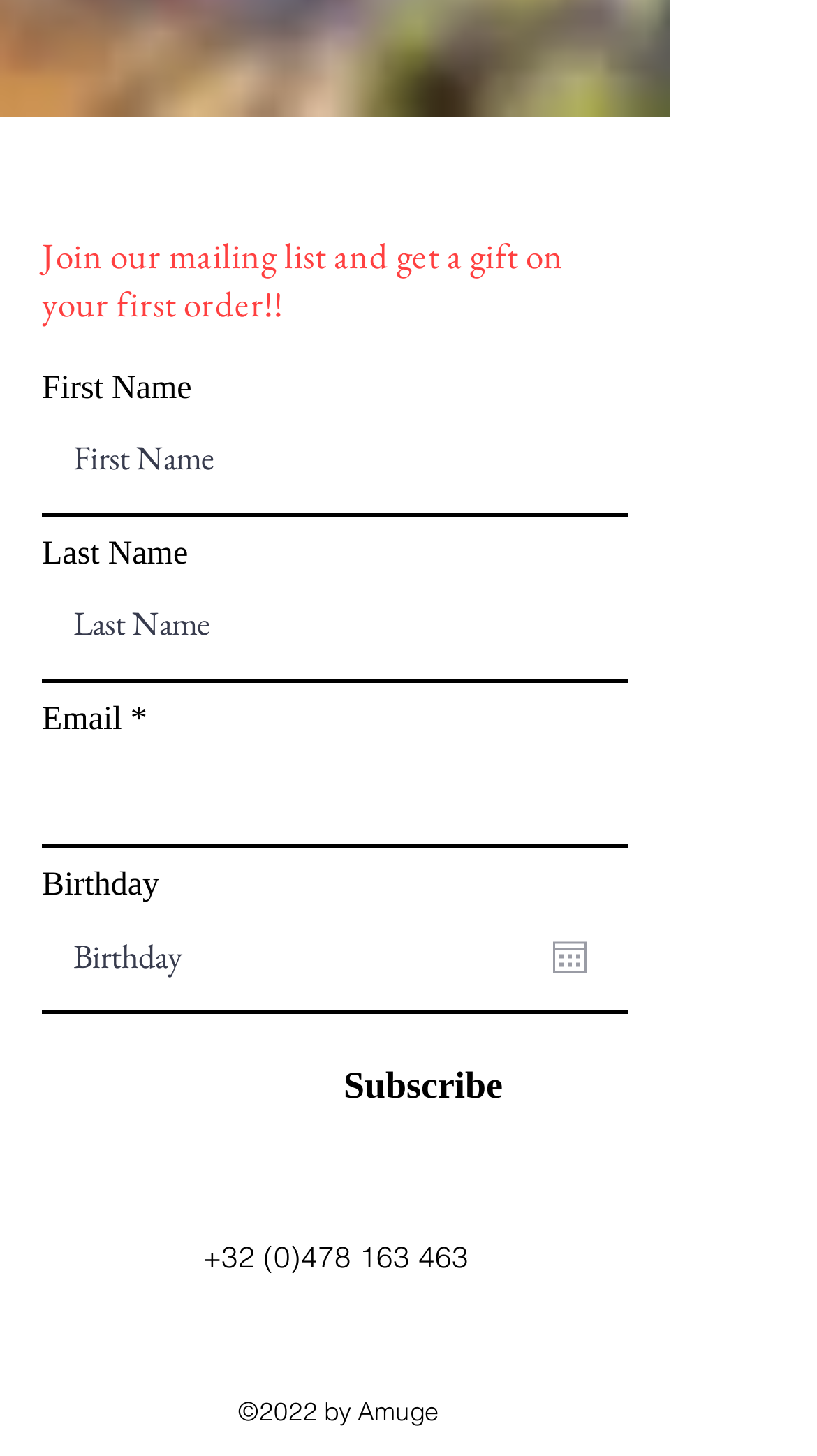Determine the bounding box coordinates of the element that should be clicked to execute the following command: "Enter first name".

[0.051, 0.279, 0.769, 0.356]